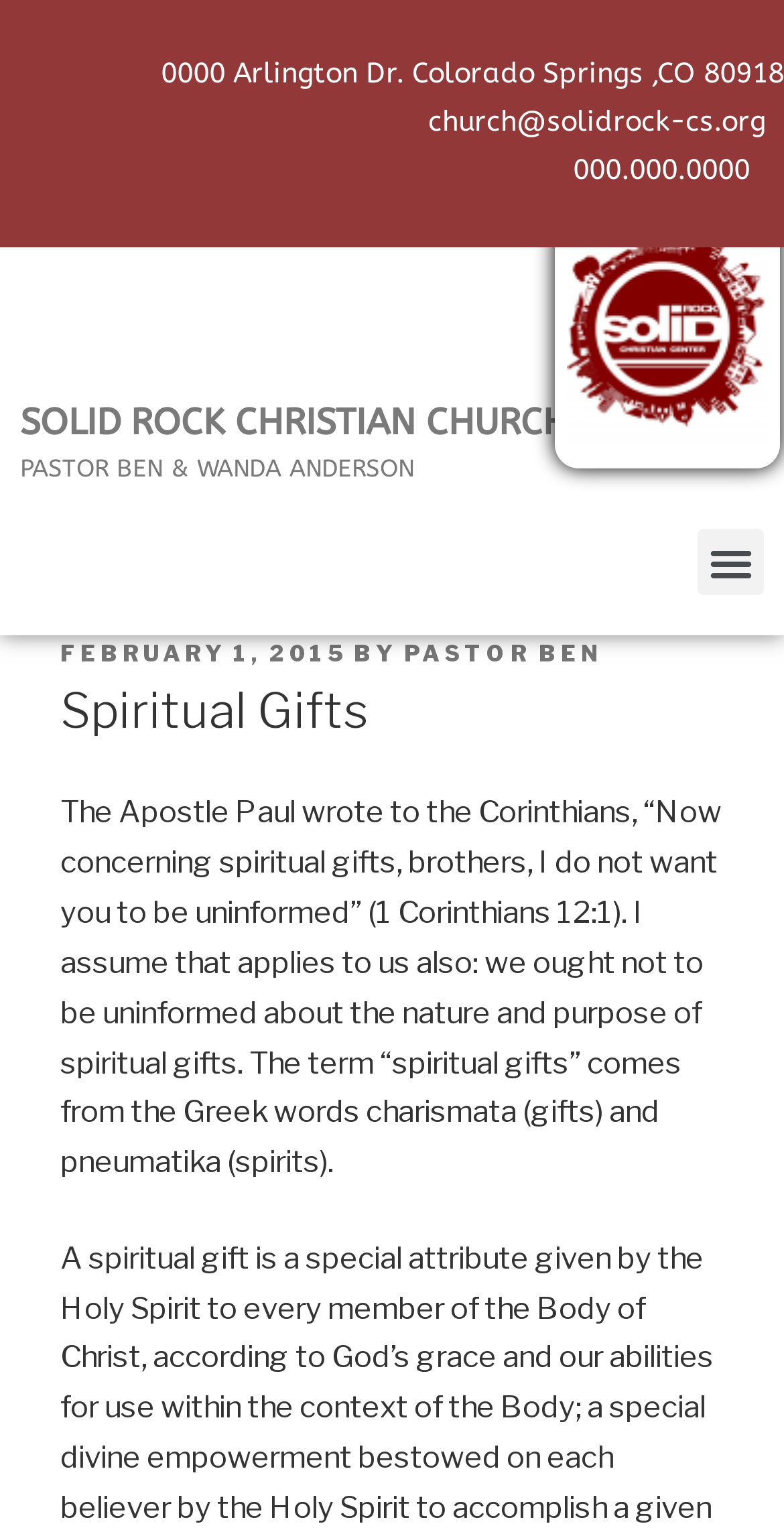Provide a brief response in the form of a single word or phrase:
What is the topic of the article on this webpage?

Spiritual Gifts